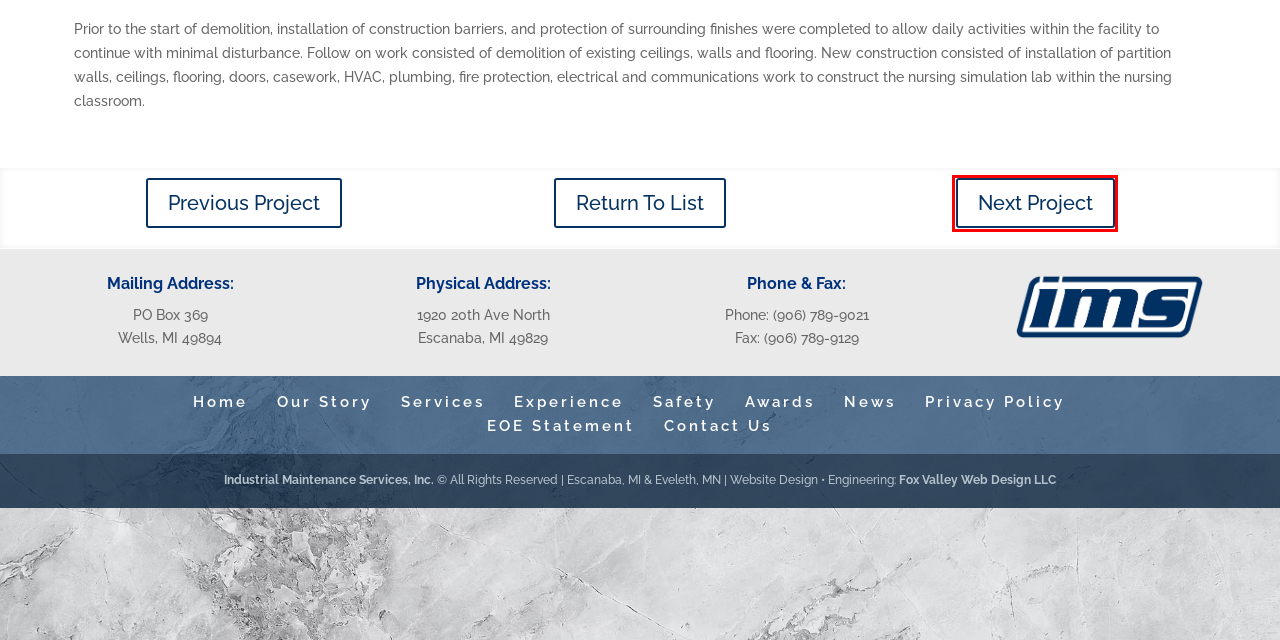You have a screenshot of a webpage where a red bounding box highlights a specific UI element. Identify the description that best matches the resulting webpage after the highlighted element is clicked. The choices are:
A. Fox Valley Web Design LLC | Green Bay WI Website Design & Development
B. Health and Safety Policy - IMS Contracting
C. EOE Statement - IMS Contracting
D. Privacy Policy - IMS Contracting
E. Our Story - IMS Contracting
F. Contact Us - IMS Contracting
G. Institutional12 - IMS Contracting
H. Institutional10 - IMS Contracting

H